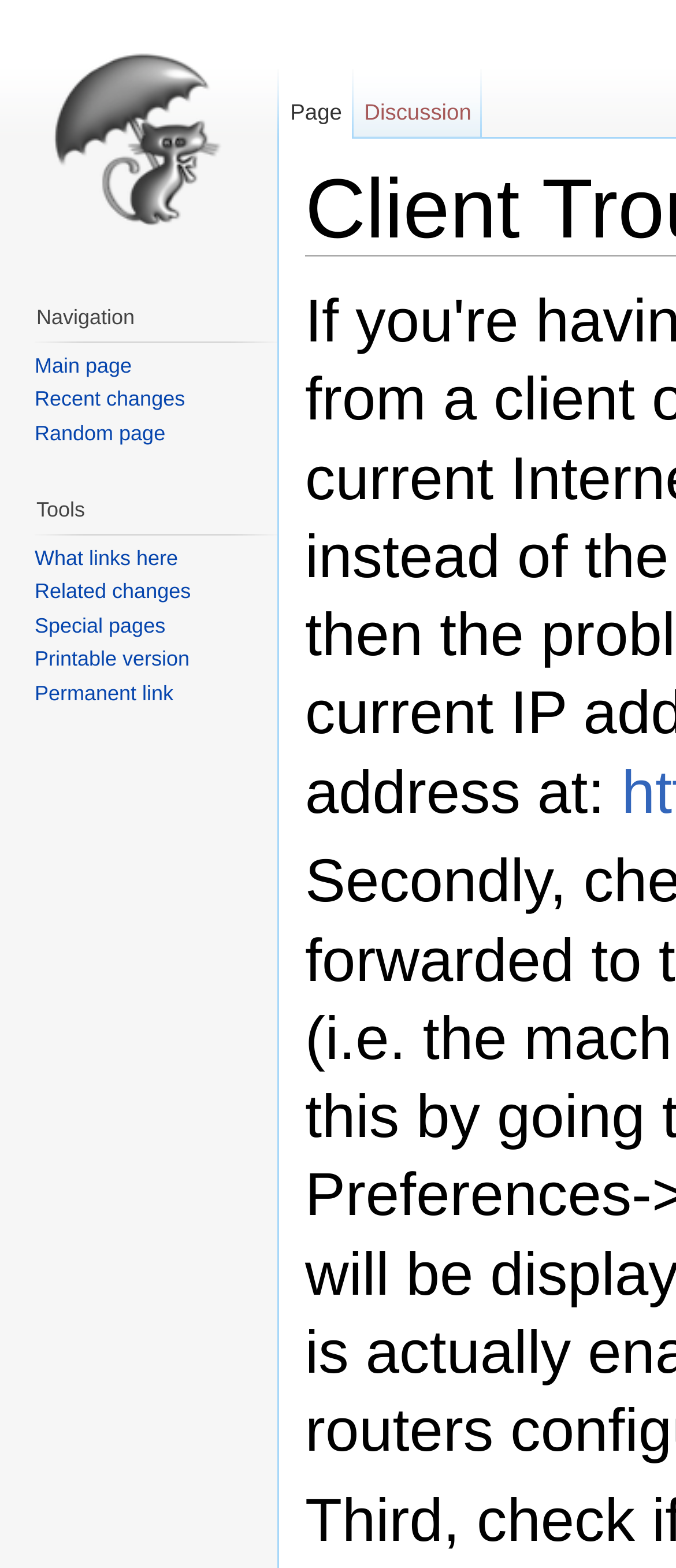Please mark the bounding box coordinates of the area that should be clicked to carry out the instruction: "Jump to navigation".

[0.586, 0.163, 0.736, 0.179]